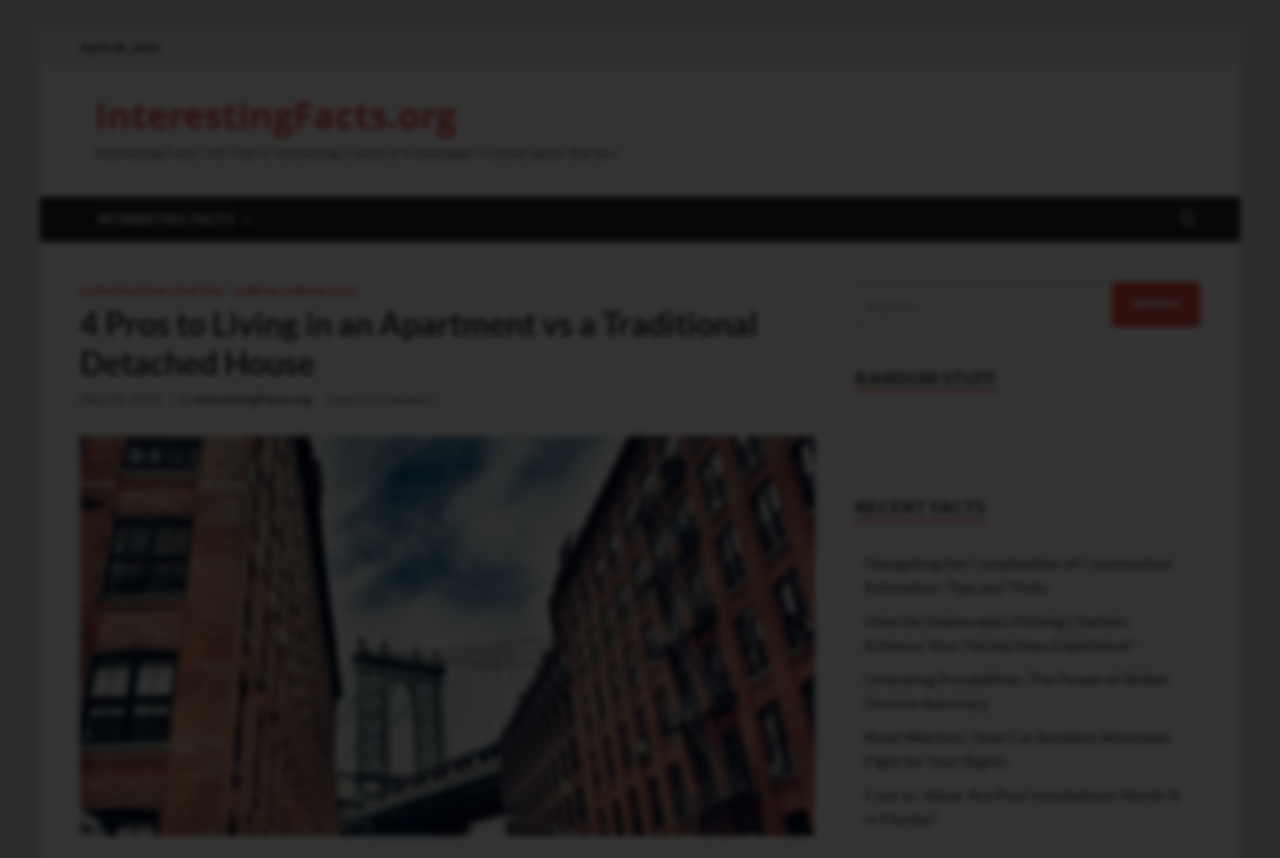What is the title of the first article in the 'RECENT FACTS' section?
Refer to the image and provide a thorough answer to the question.

The 'RECENT FACTS' section contains a list of article titles. The first article title is 'Navigating the Complexities of Construction Estimation: Tips and Tricks', which is a link to the full article.